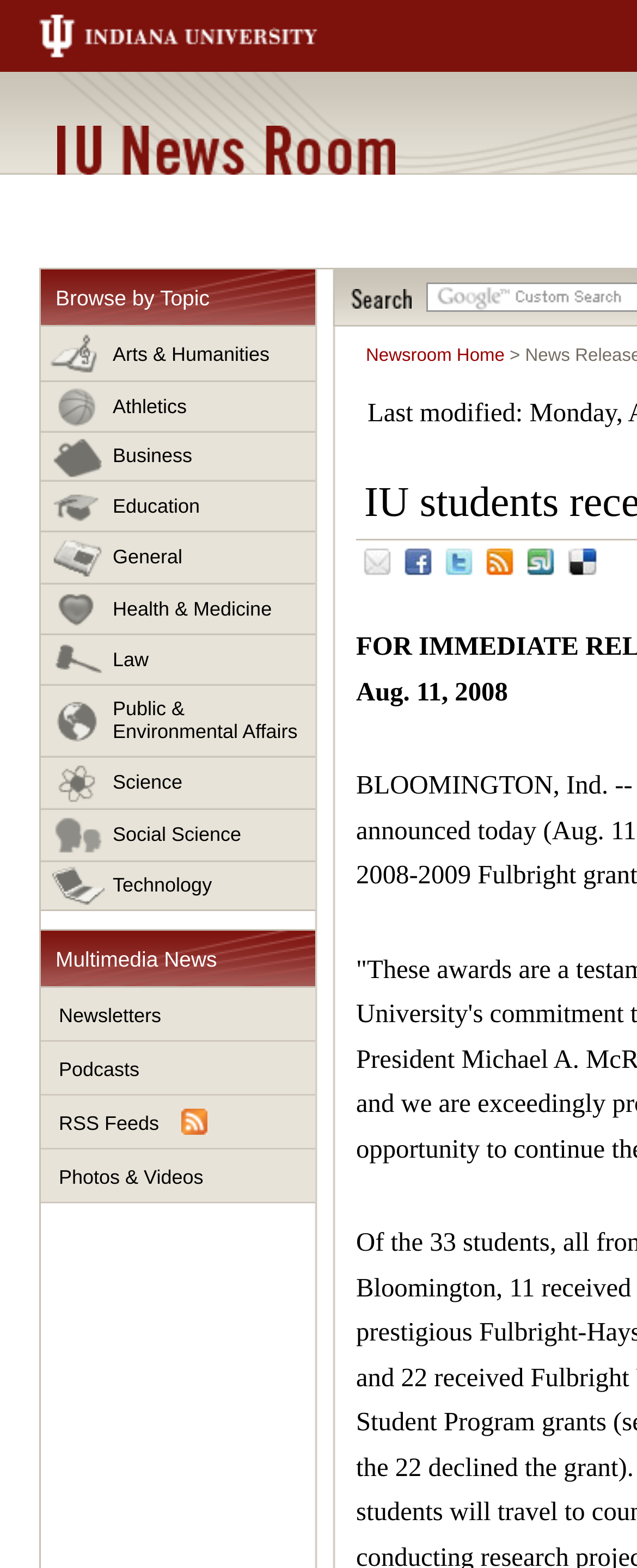Find the bounding box of the web element that fits this description: "Health & Medicine".

[0.064, 0.373, 0.495, 0.405]